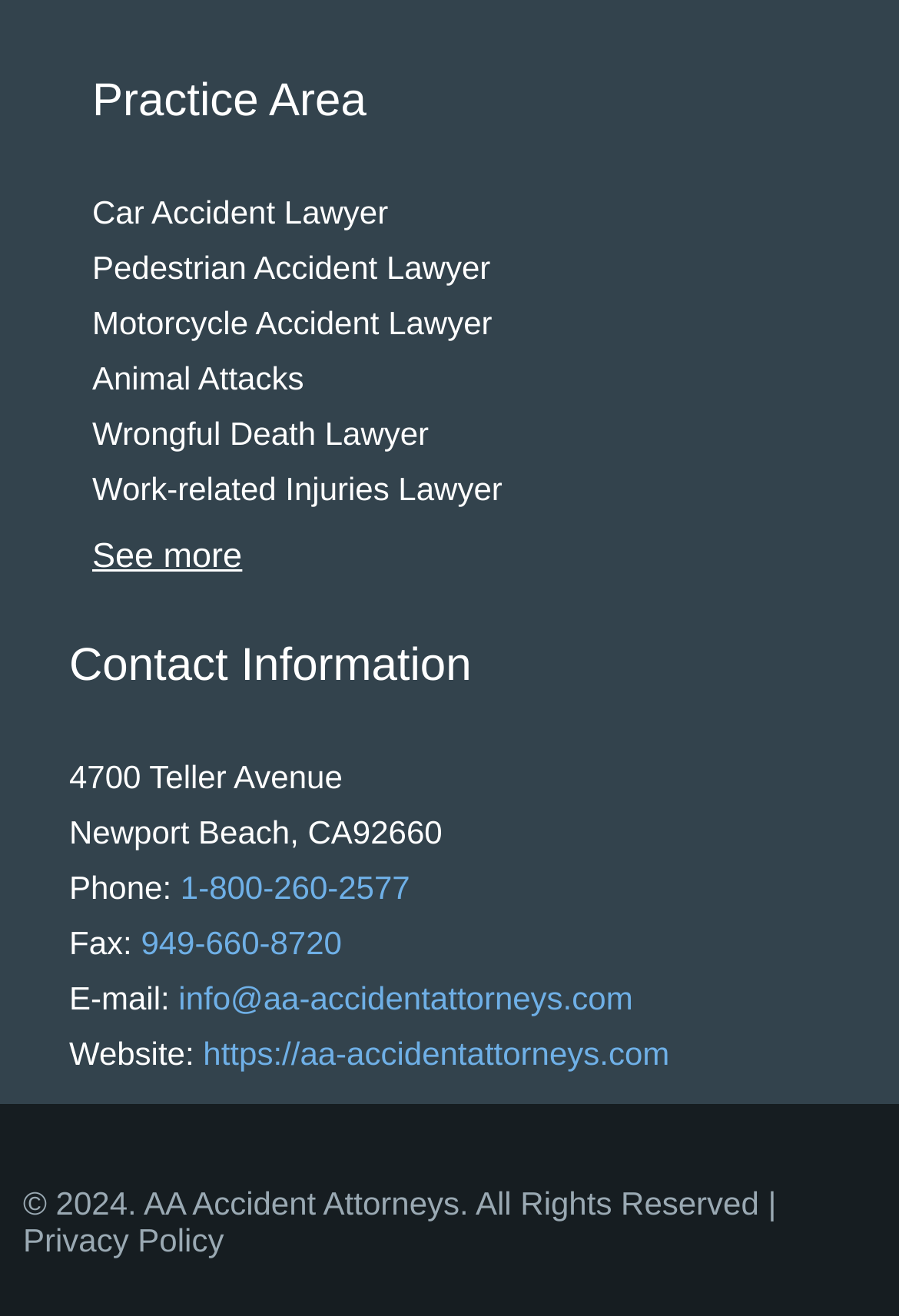Bounding box coordinates must be specified in the format (top-left x, top-left y, bottom-right x, bottom-right y). All values should be floating point numbers between 0 and 1. What are the bounding box coordinates of the UI element described as: https://aa-accidentattorneys.com

[0.226, 0.787, 0.745, 0.815]